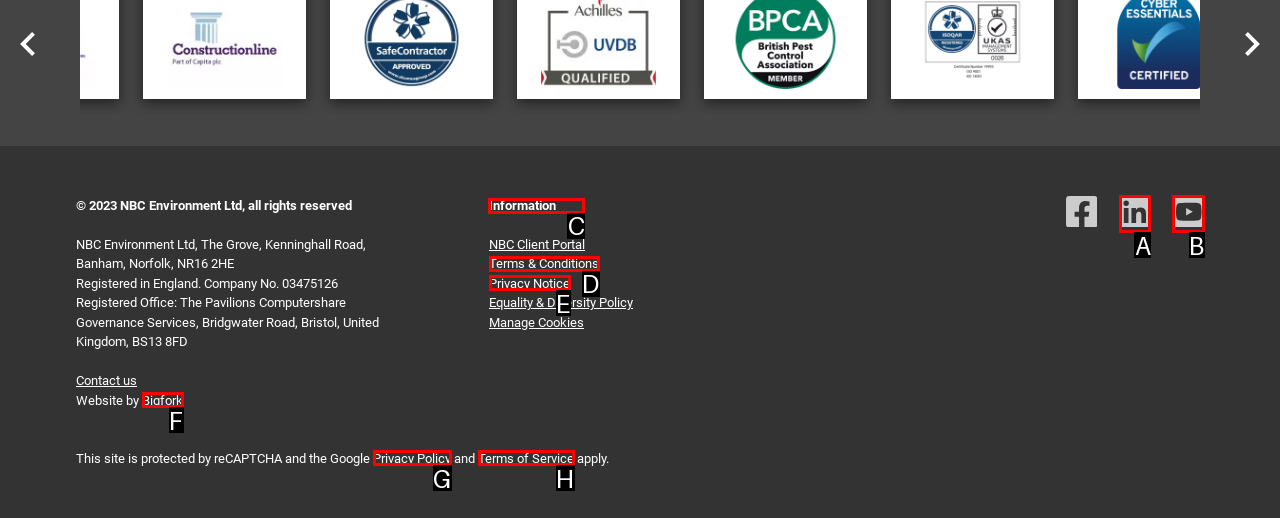Identify which HTML element to click to fulfill the following task: Visit NBC Client Portal. Provide your response using the letter of the correct choice.

C